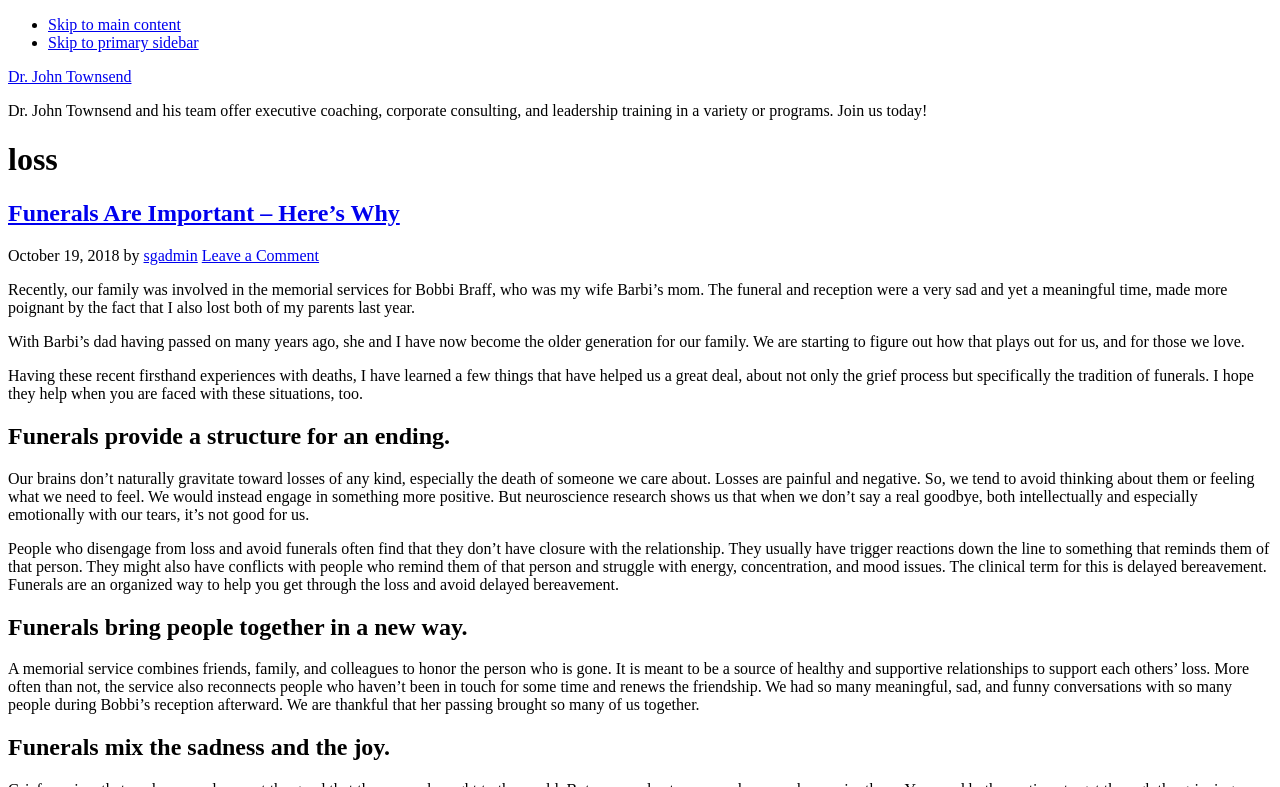Using the details from the image, please elaborate on the following question: What is the name of the person who passed away, mentioned in the article?

The article mentions the memorial services for Bobbi Braff, who was the author's wife Barbi's mom, indicating that Bobbi Braff was the person who passed away.